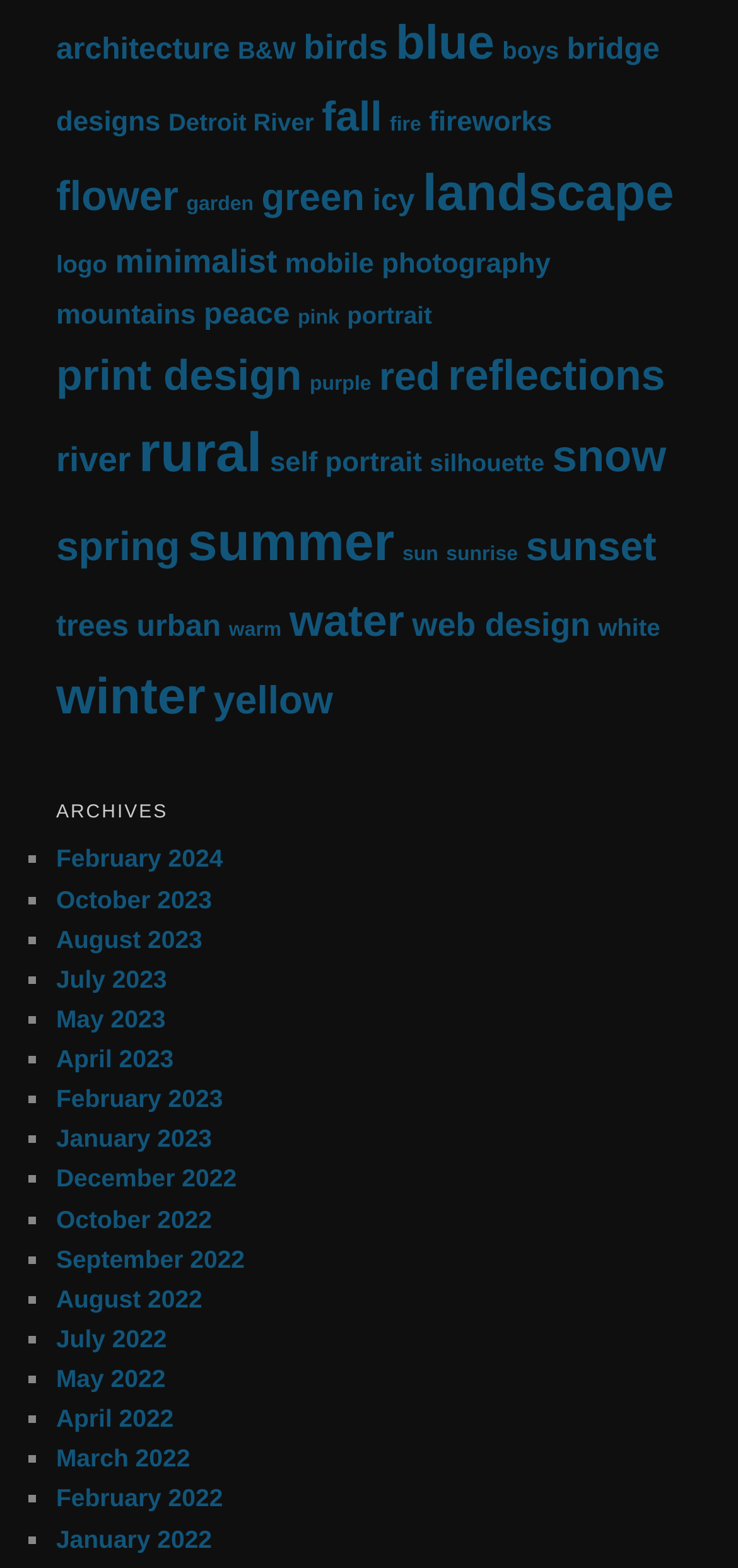Specify the bounding box coordinates of the area to click in order to follow the given instruction: "browse landscape designs."

[0.573, 0.104, 0.913, 0.141]